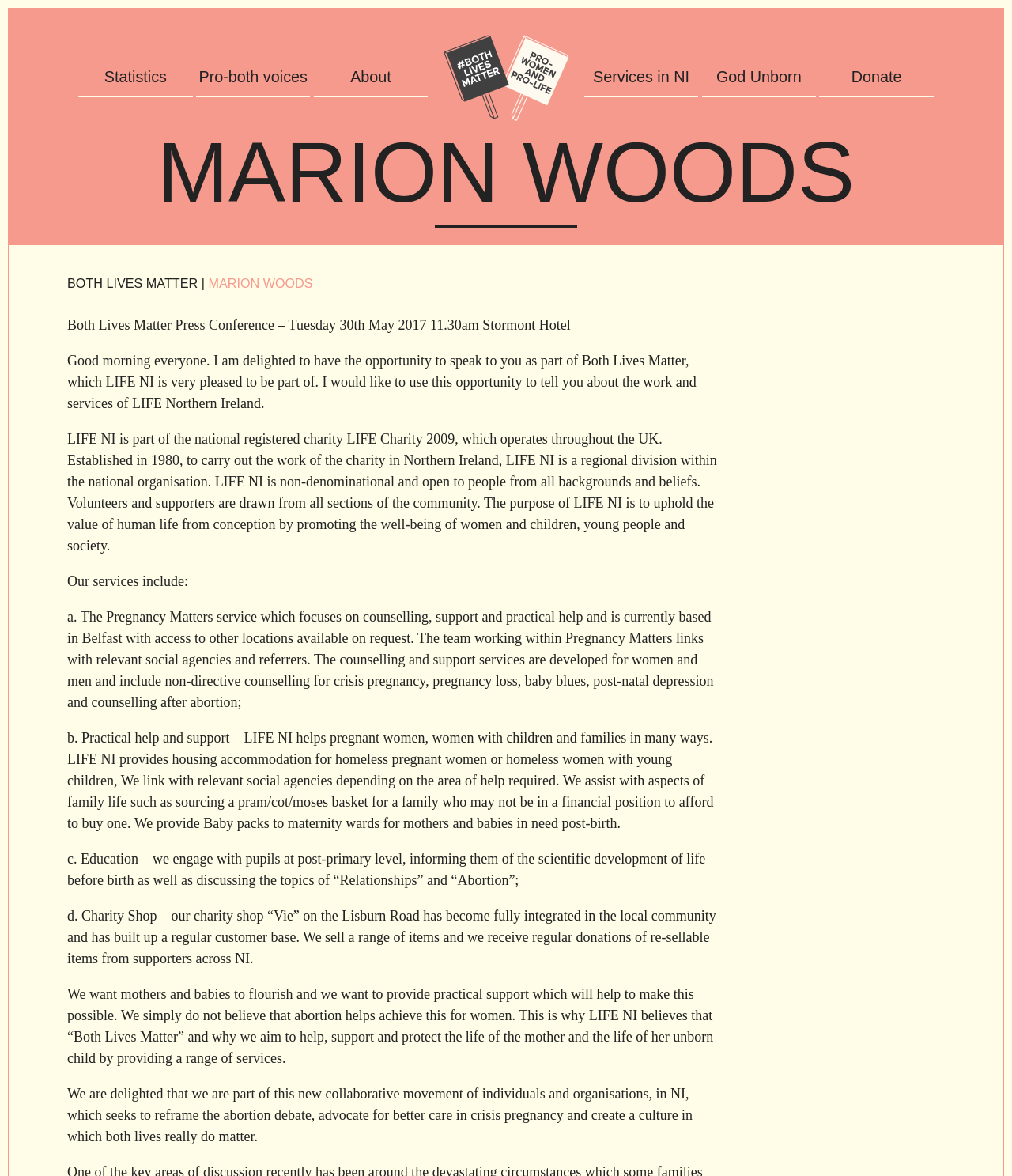Please identify the coordinates of the bounding box for the clickable region that will accomplish this instruction: "Click the 'Donate' button".

[0.81, 0.049, 0.922, 0.083]